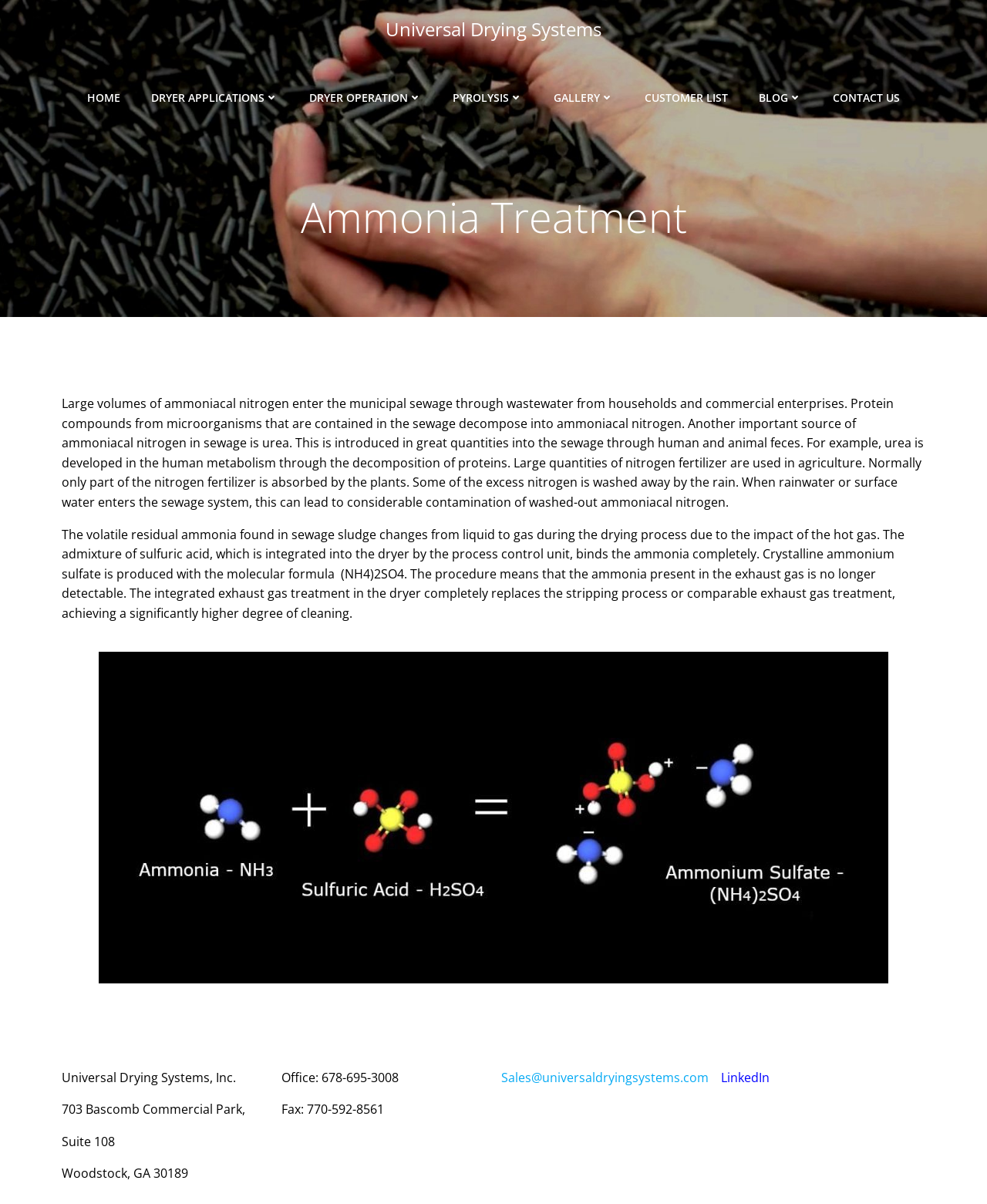Find the bounding box coordinates for the element that must be clicked to complete the instruction: "check the gallery". The coordinates should be four float numbers between 0 and 1, indicated as [left, top, right, bottom].

[0.561, 0.074, 0.622, 0.088]